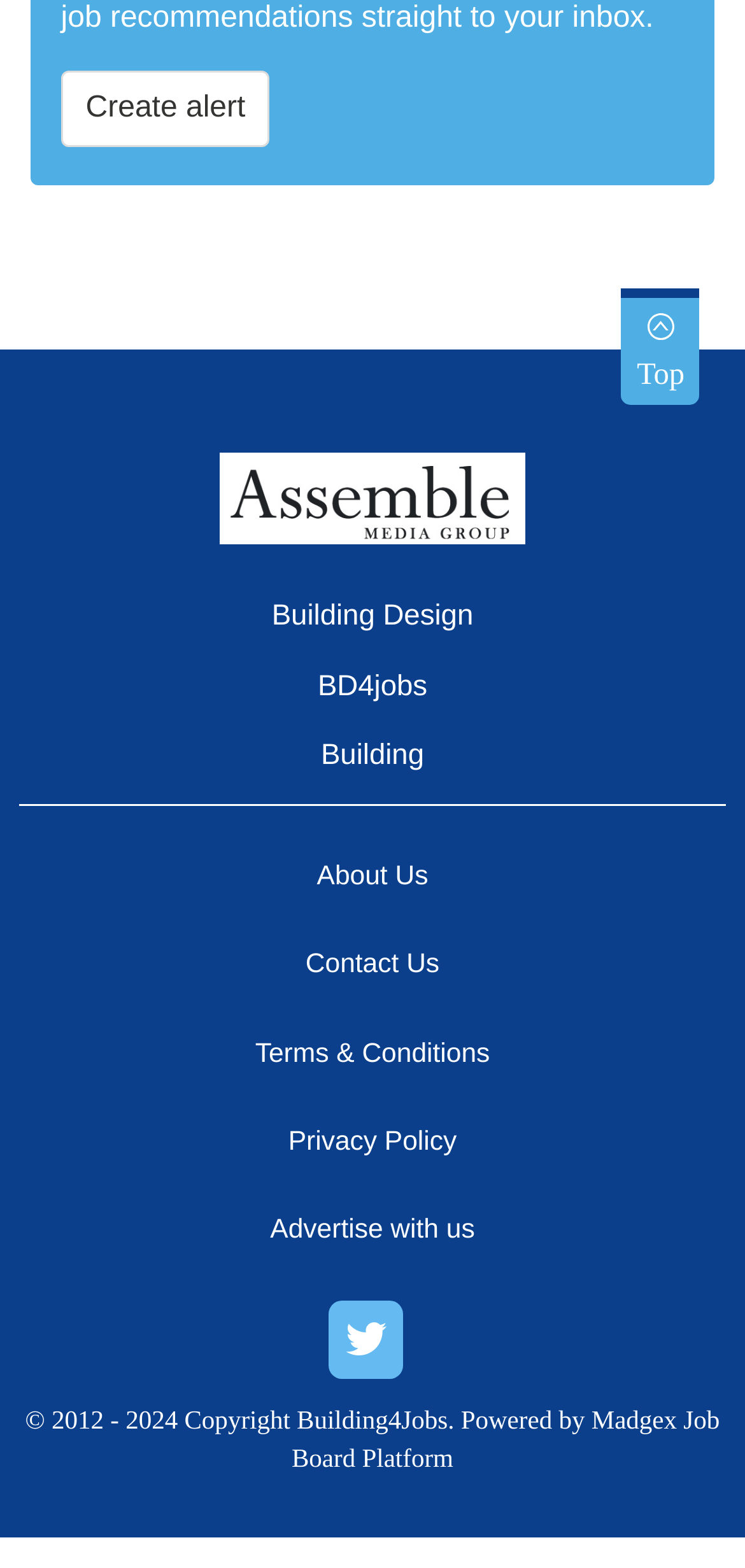Locate the bounding box coordinates of the clickable area needed to fulfill the instruction: "Go to Top".

[0.834, 0.184, 0.939, 0.259]